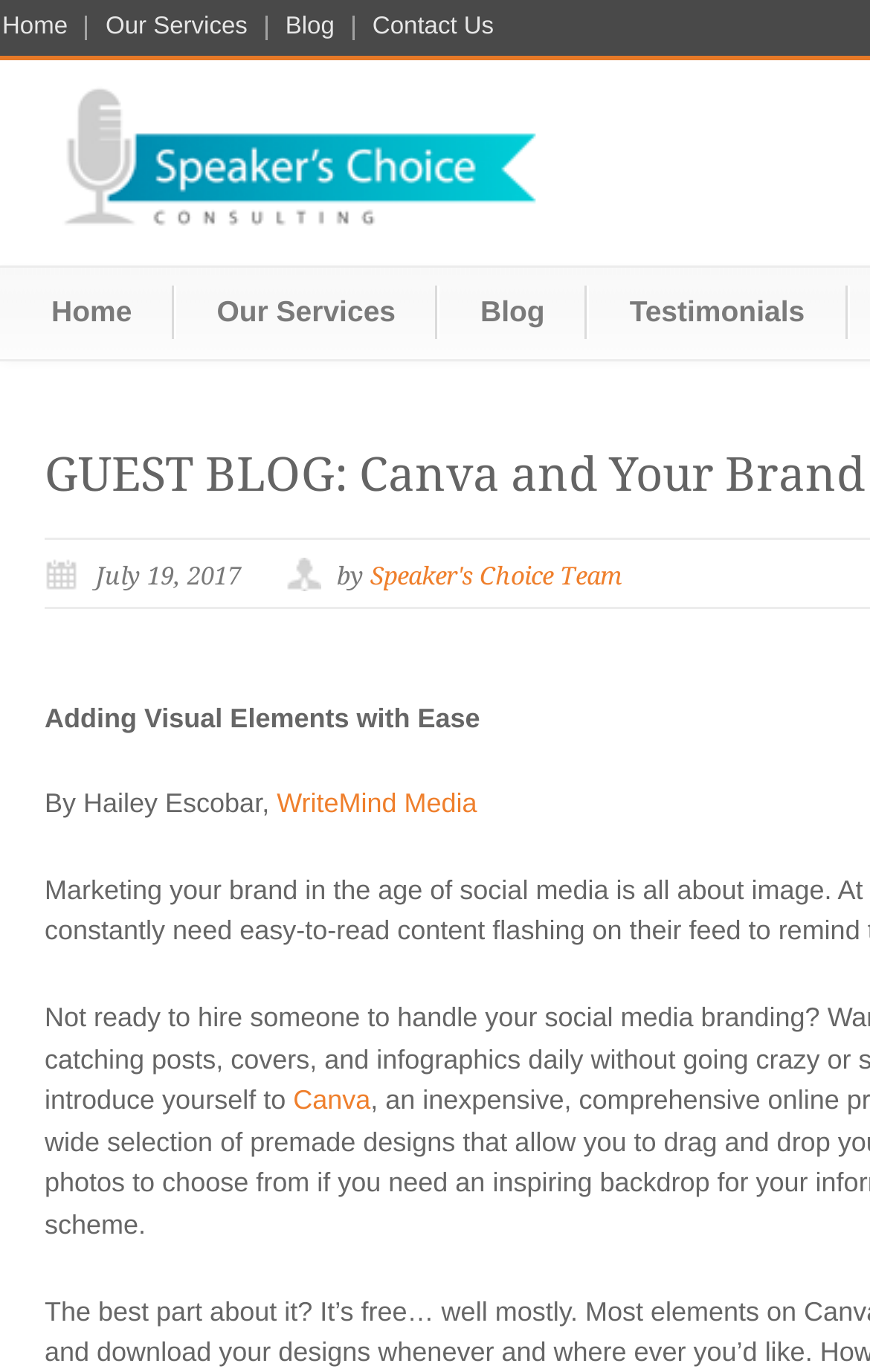What is the primary heading on this webpage?

GUEST BLOG: Canva and Your Brand